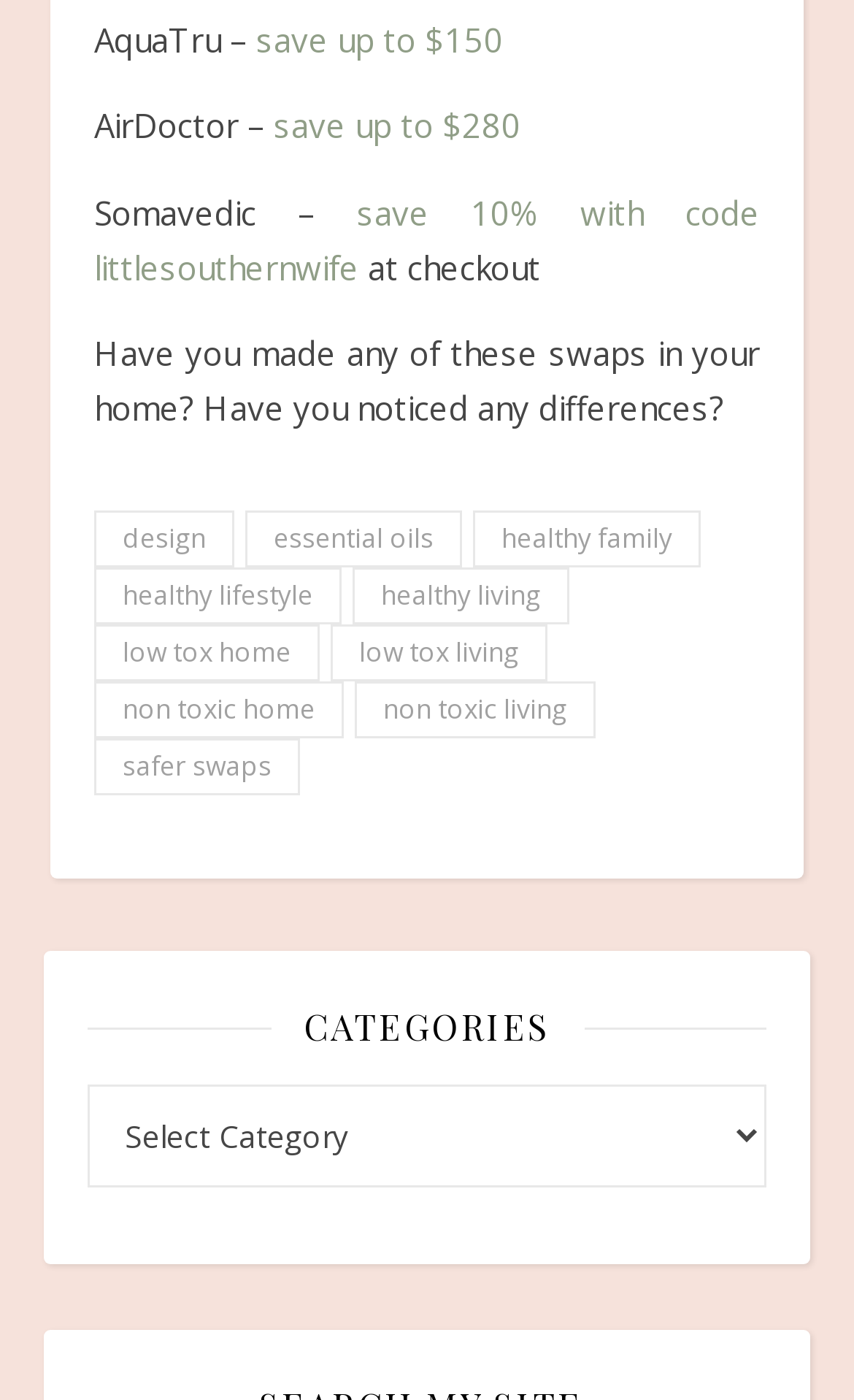Locate the bounding box coordinates of the segment that needs to be clicked to meet this instruction: "Click on 'design'".

[0.11, 0.365, 0.274, 0.406]